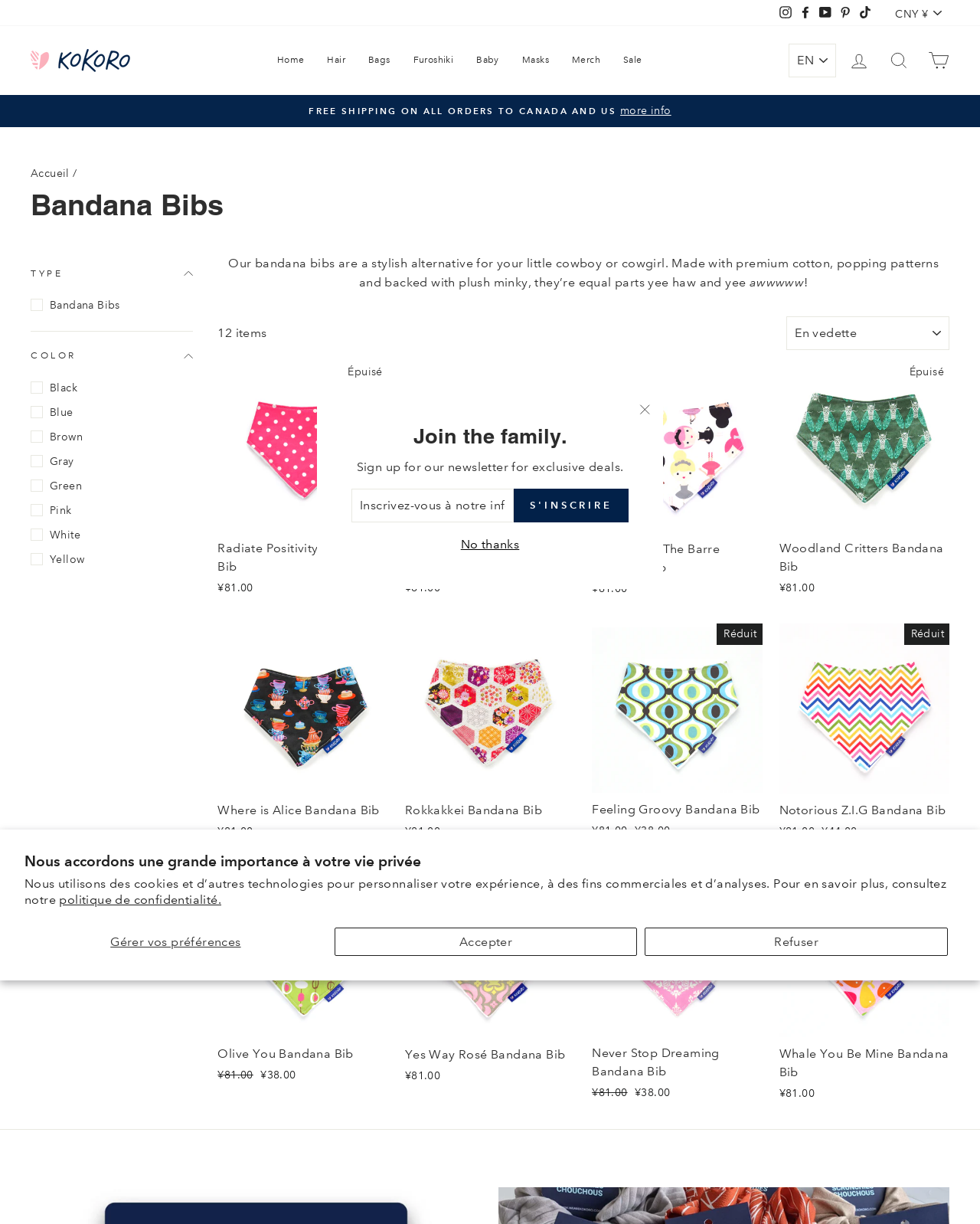Using the webpage screenshot and the element description Bandana Bibs, determine the bounding box coordinates. Specify the coordinates in the format (top-left x, top-left y, bottom-right x, bottom-right y) with values ranging from 0 to 1.

[0.031, 0.24, 0.197, 0.258]